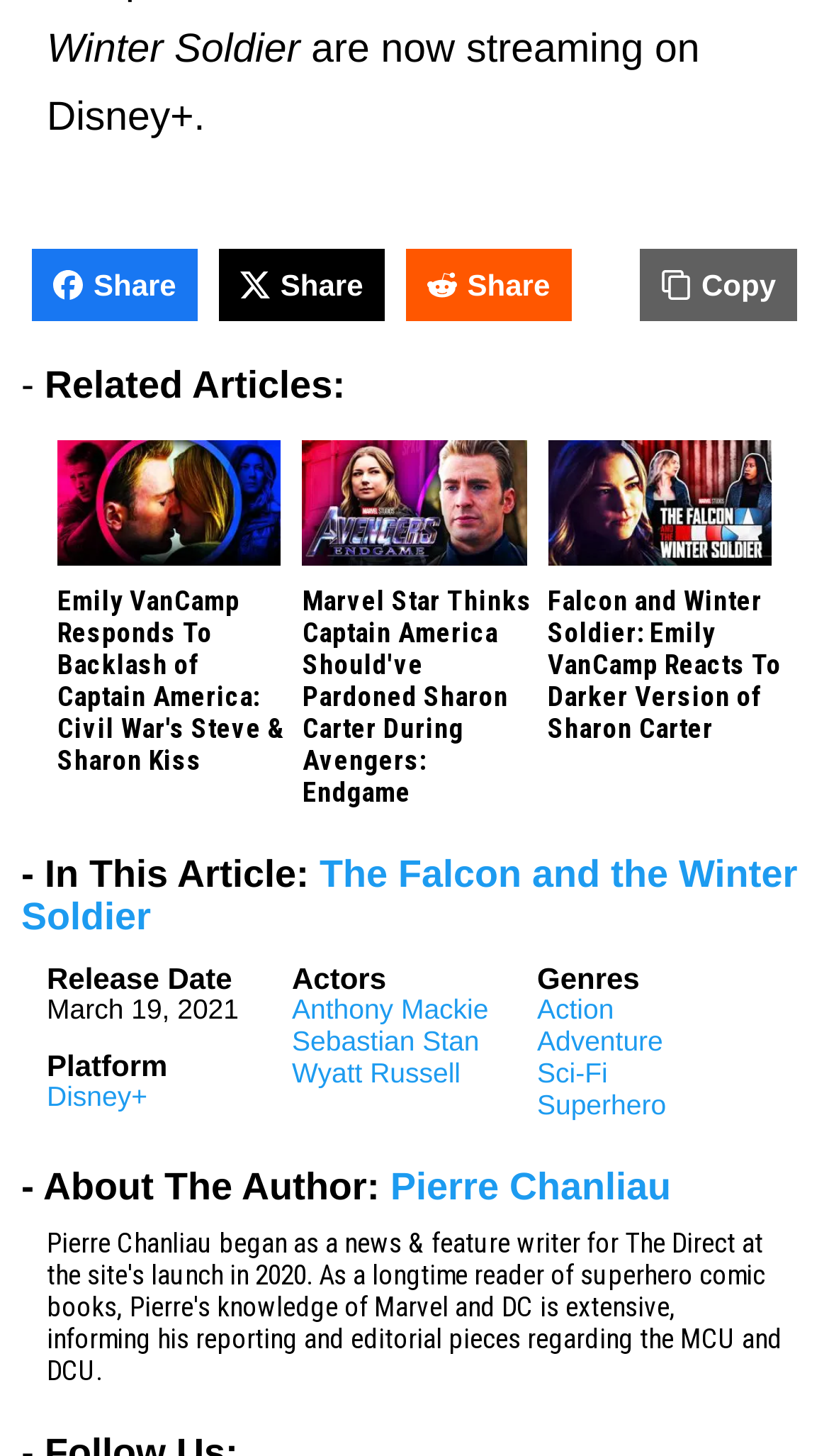Identify the bounding box coordinates of the region that needs to be clicked to carry out this instruction: "Learn more about Anthony Mackie". Provide these coordinates as four float numbers ranging from 0 to 1, i.e., [left, top, right, bottom].

[0.352, 0.682, 0.589, 0.704]